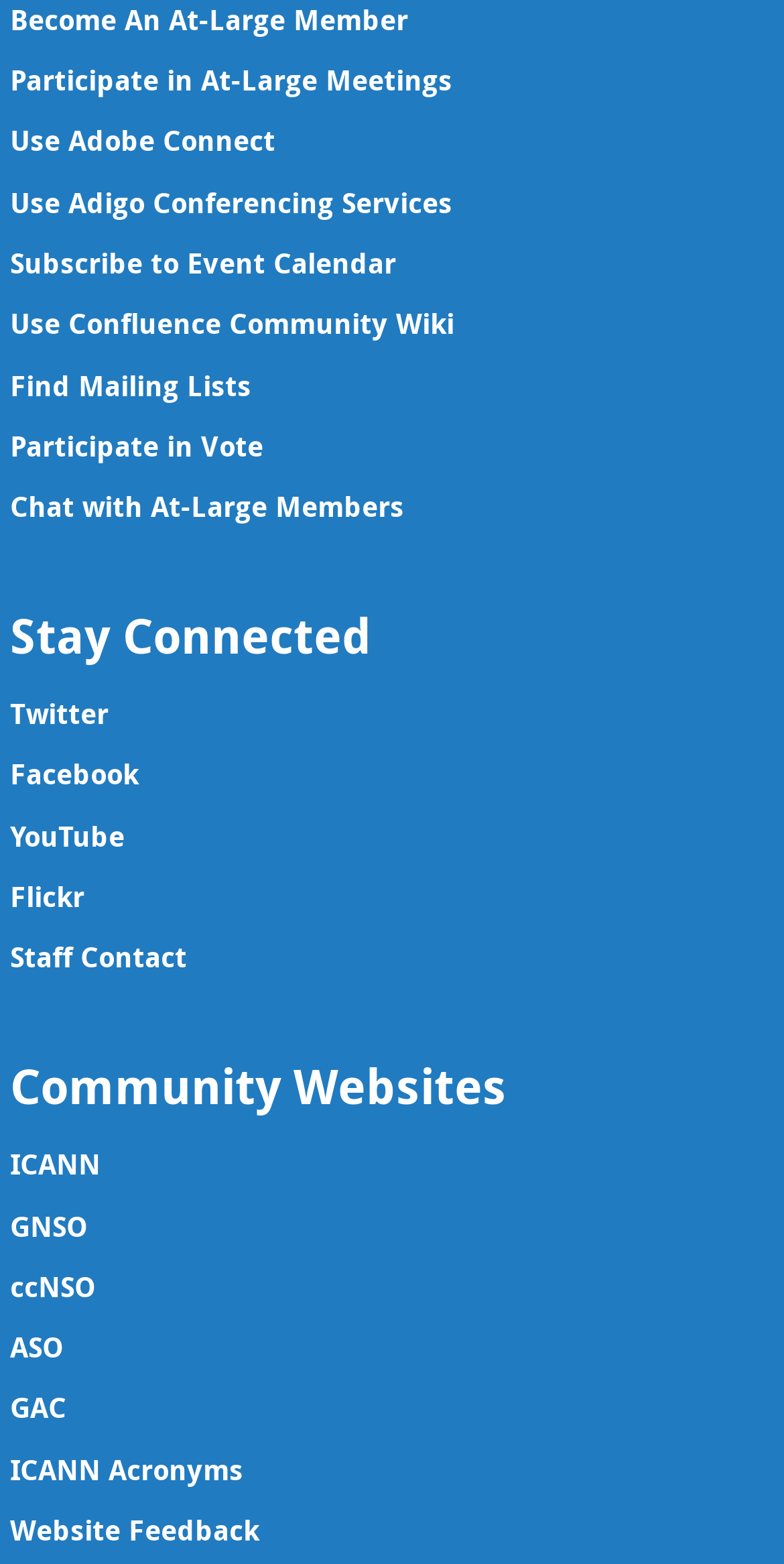Please identify the coordinates of the bounding box for the clickable region that will accomplish this instruction: "Chat with At-Large Members".

[0.013, 0.312, 0.515, 0.336]